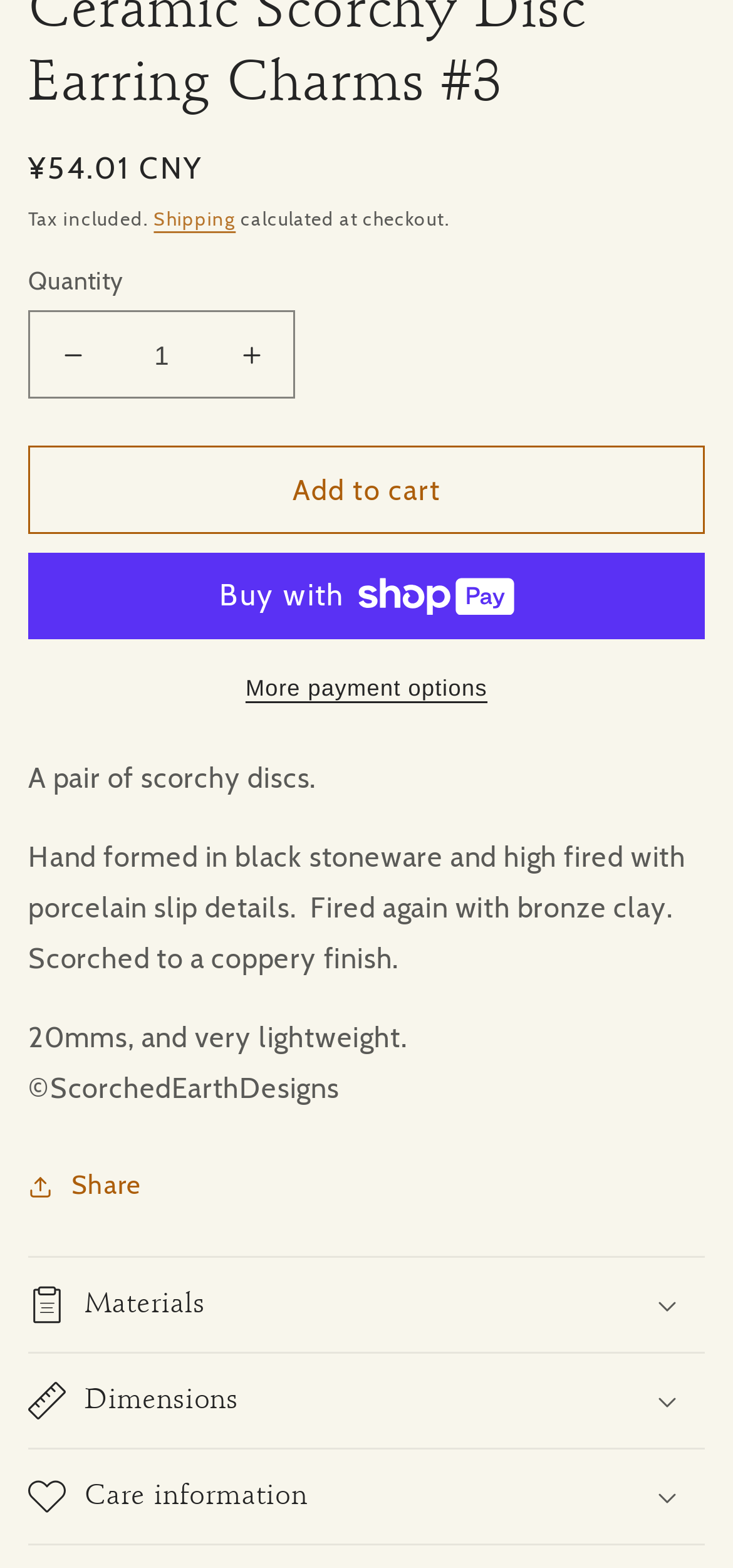Can you identify the bounding box coordinates of the clickable region needed to carry out this instruction: 'View materials'? The coordinates should be four float numbers within the range of 0 to 1, stated as [left, top, right, bottom].

[0.038, 0.803, 0.962, 0.863]